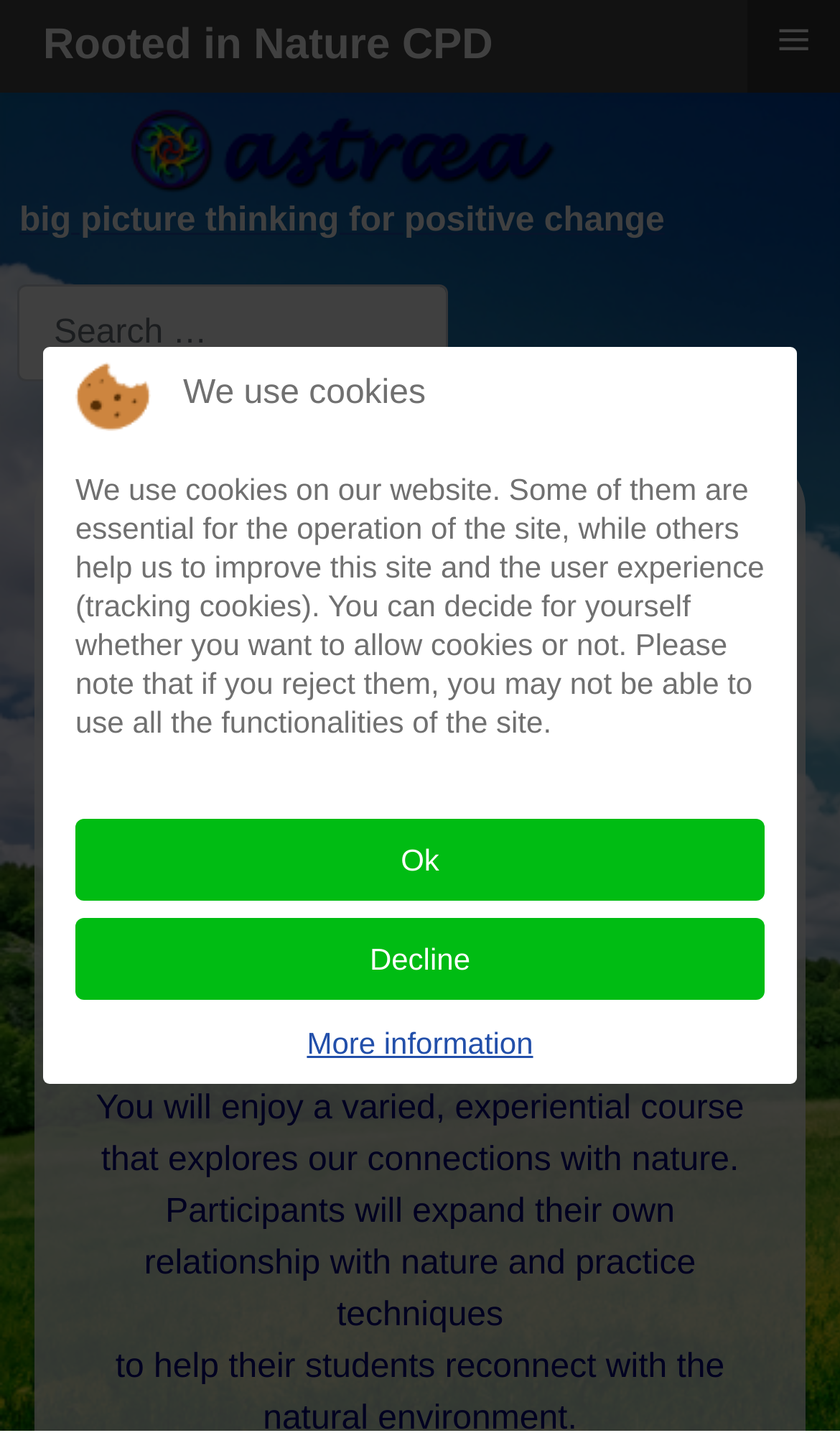Find the bounding box of the UI element described as: "More information". The bounding box coordinates should be given as four float values between 0 and 1, i.e., [left, top, right, bottom].

[0.365, 0.708, 0.635, 0.738]